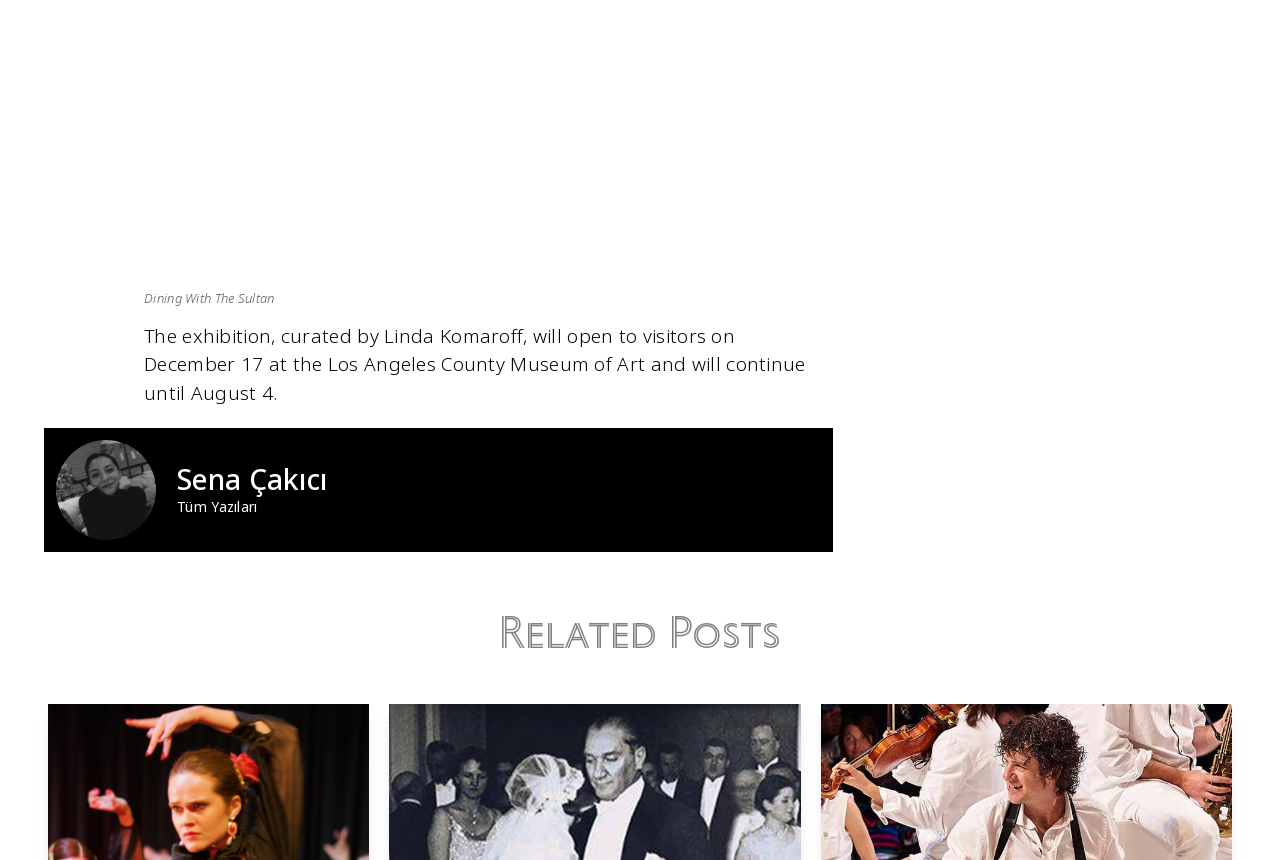Please determine the bounding box coordinates, formatted as (top-left x, top-left y, bottom-right x, bottom-right y), with all values as floating point numbers between 0 and 1. Identify the bounding box of the region described as: Sena Çakıcı

[0.135, 0.072, 0.642, 0.111]